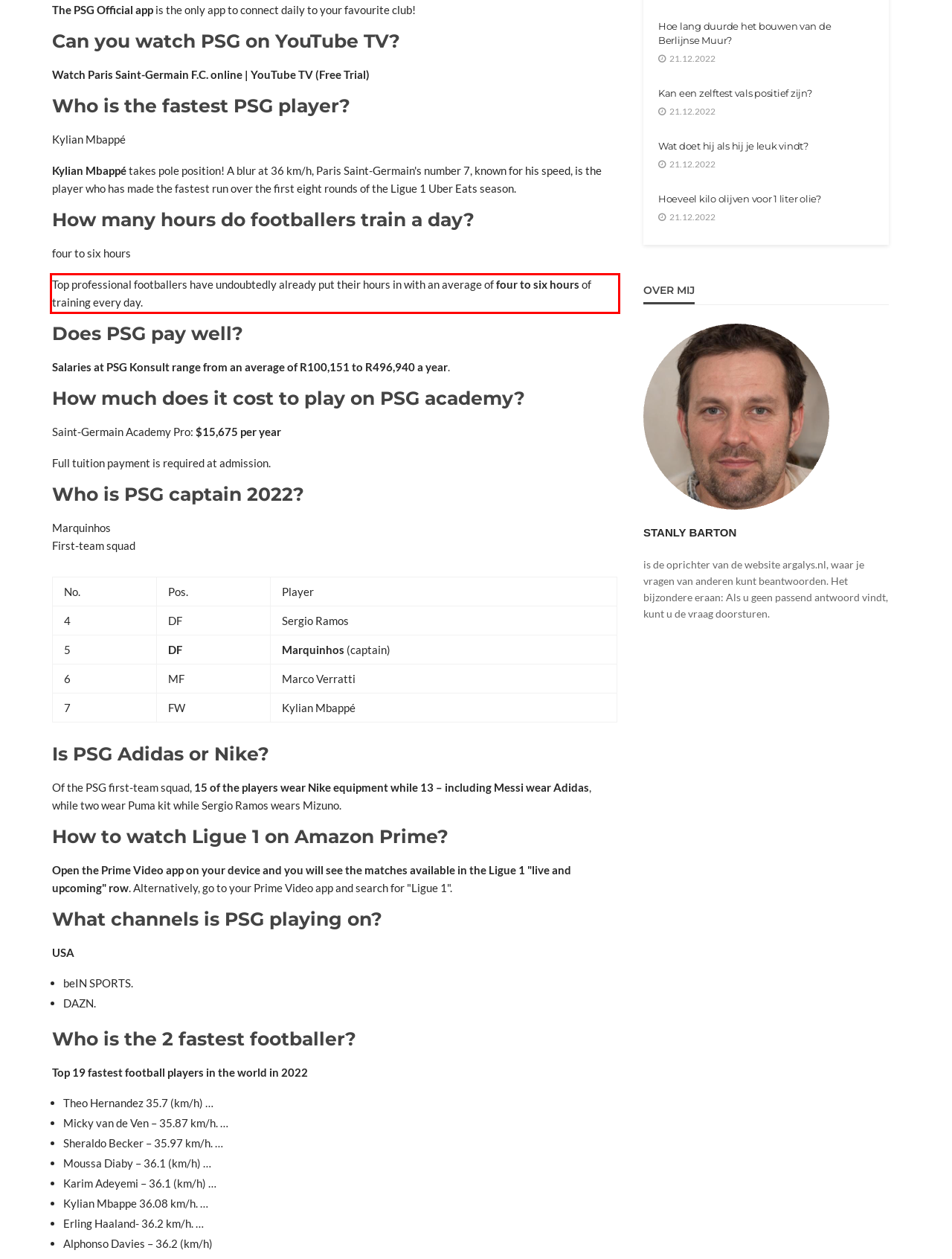Please perform OCR on the text content within the red bounding box that is highlighted in the provided webpage screenshot.

Top professional footballers have undoubtedly already put their hours in with an average of four to six hours of training every day.